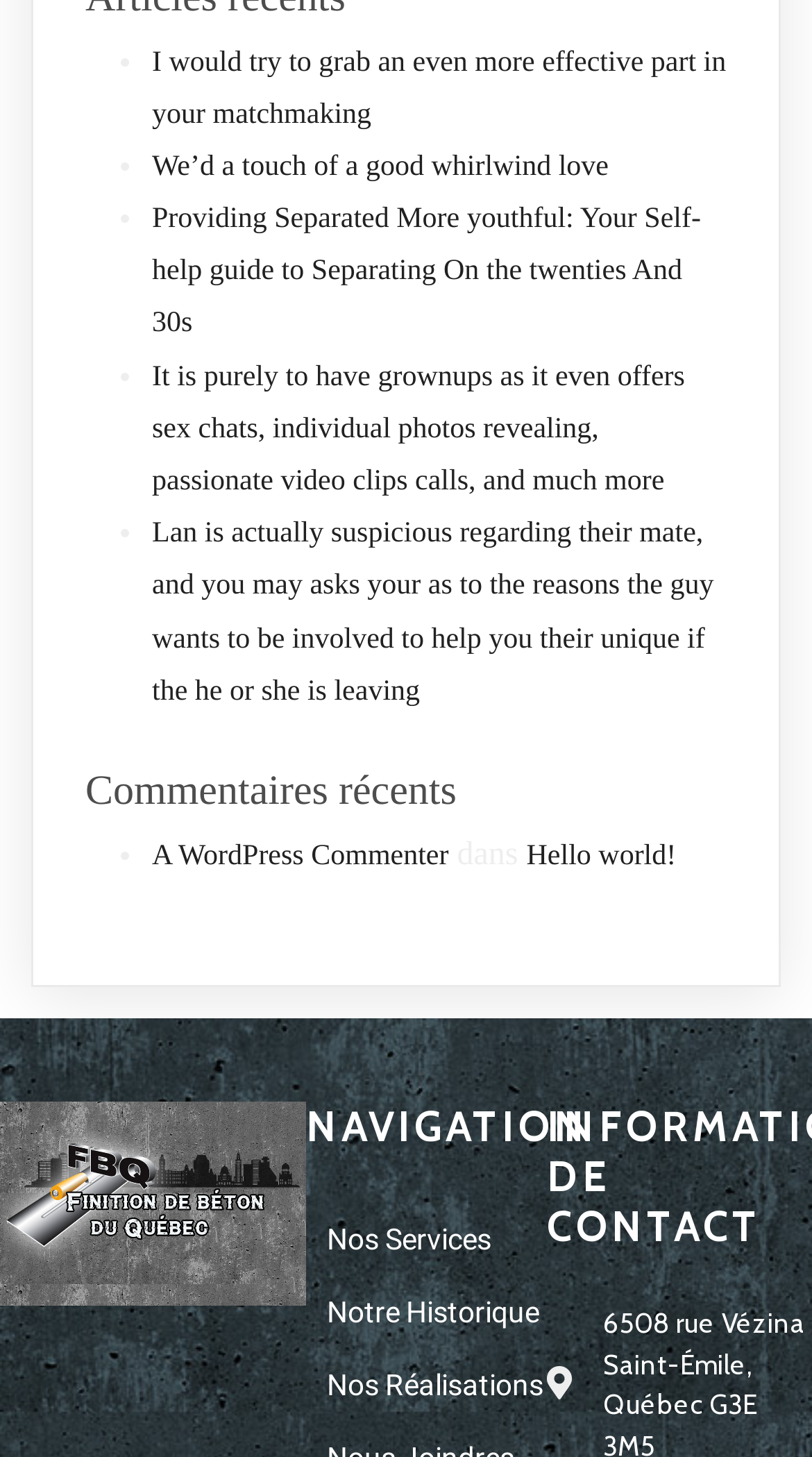Find and specify the bounding box coordinates that correspond to the clickable region for the instruction: "Click on the link to read about providing separated more younger".

[0.187, 0.14, 0.863, 0.234]